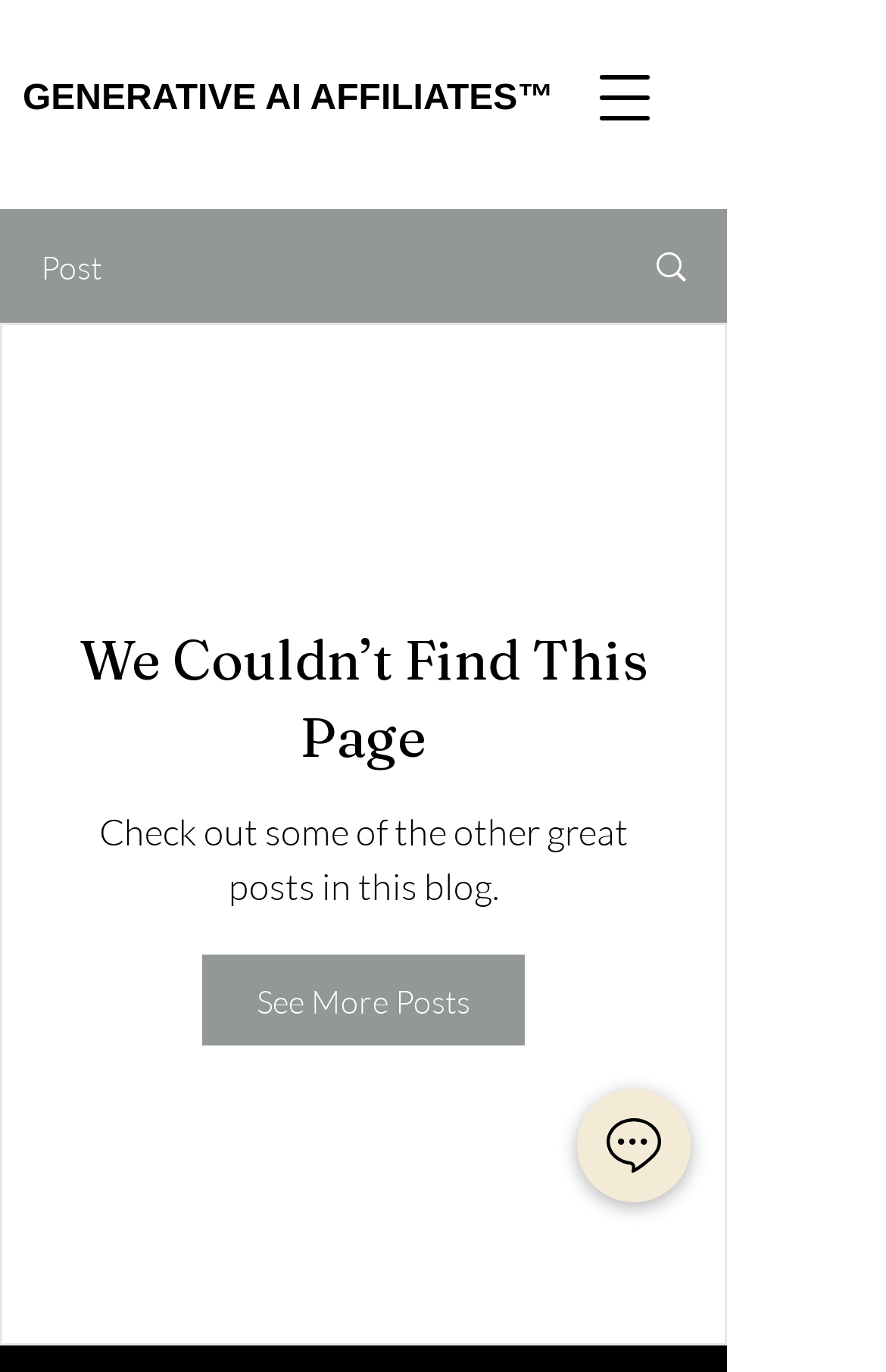What is the function of the button at the bottom-right?
Give a single word or phrase as your answer by examining the image.

Chat